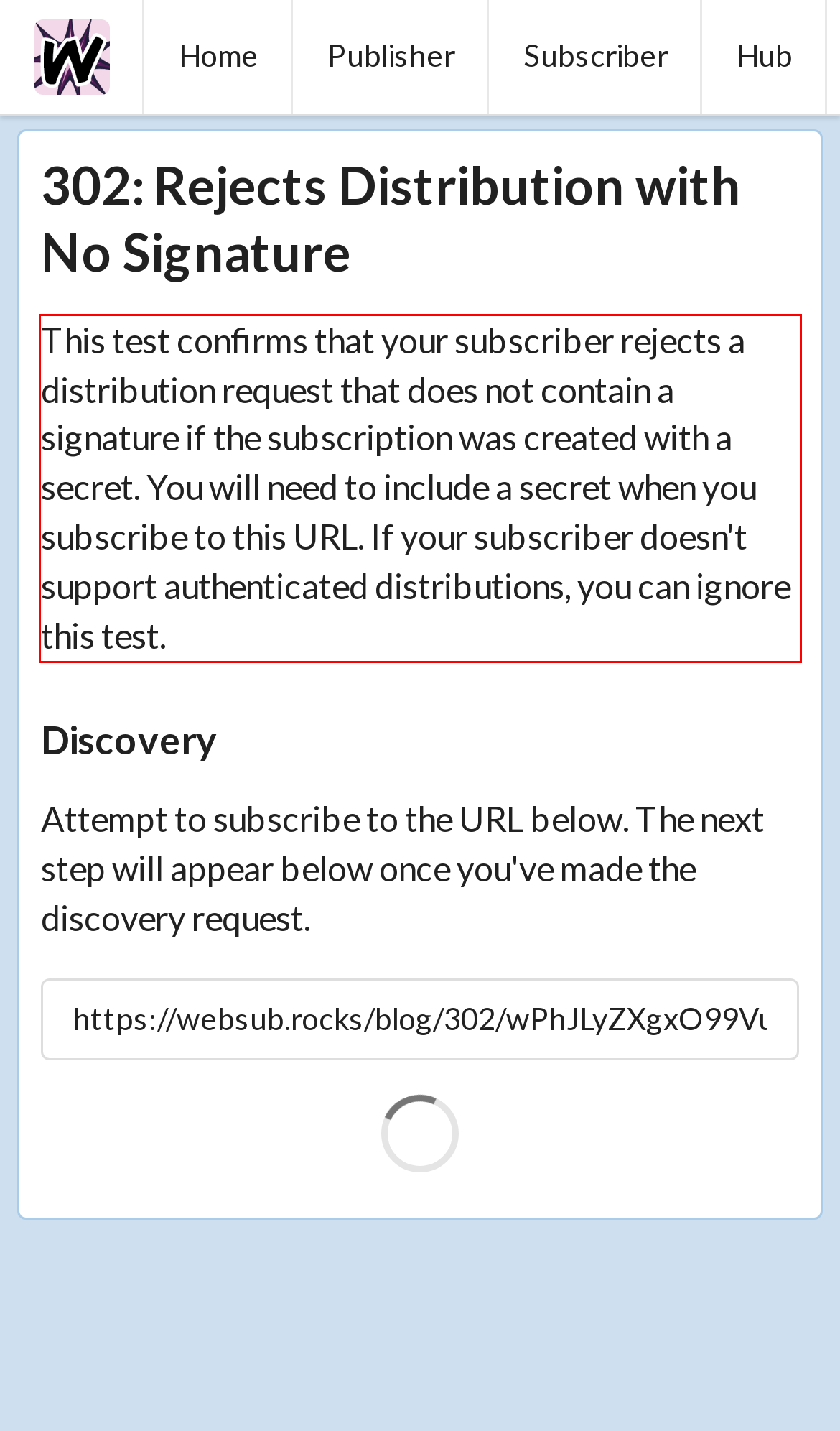You have a screenshot of a webpage with a red bounding box. Identify and extract the text content located inside the red bounding box.

This test confirms that your subscriber rejects a distribution request that does not contain a signature if the subscription was created with a secret. You will need to include a secret when you subscribe to this URL. If your subscriber doesn't support authenticated distributions, you can ignore this test.